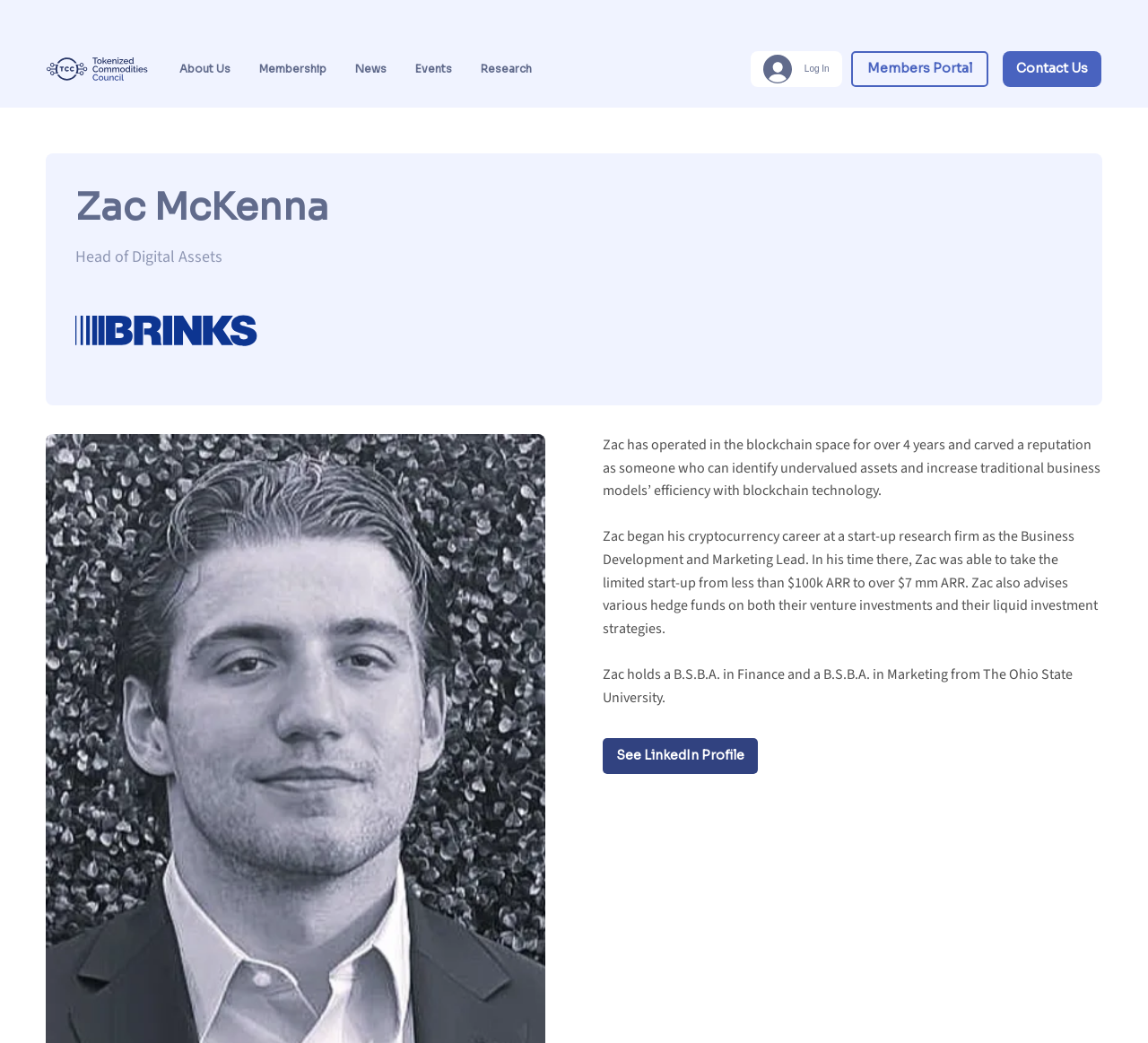Can you specify the bounding box coordinates of the area that needs to be clicked to fulfill the following instruction: "Click the Tokenized Commodities Council Logo"?

[0.04, 0.049, 0.128, 0.083]